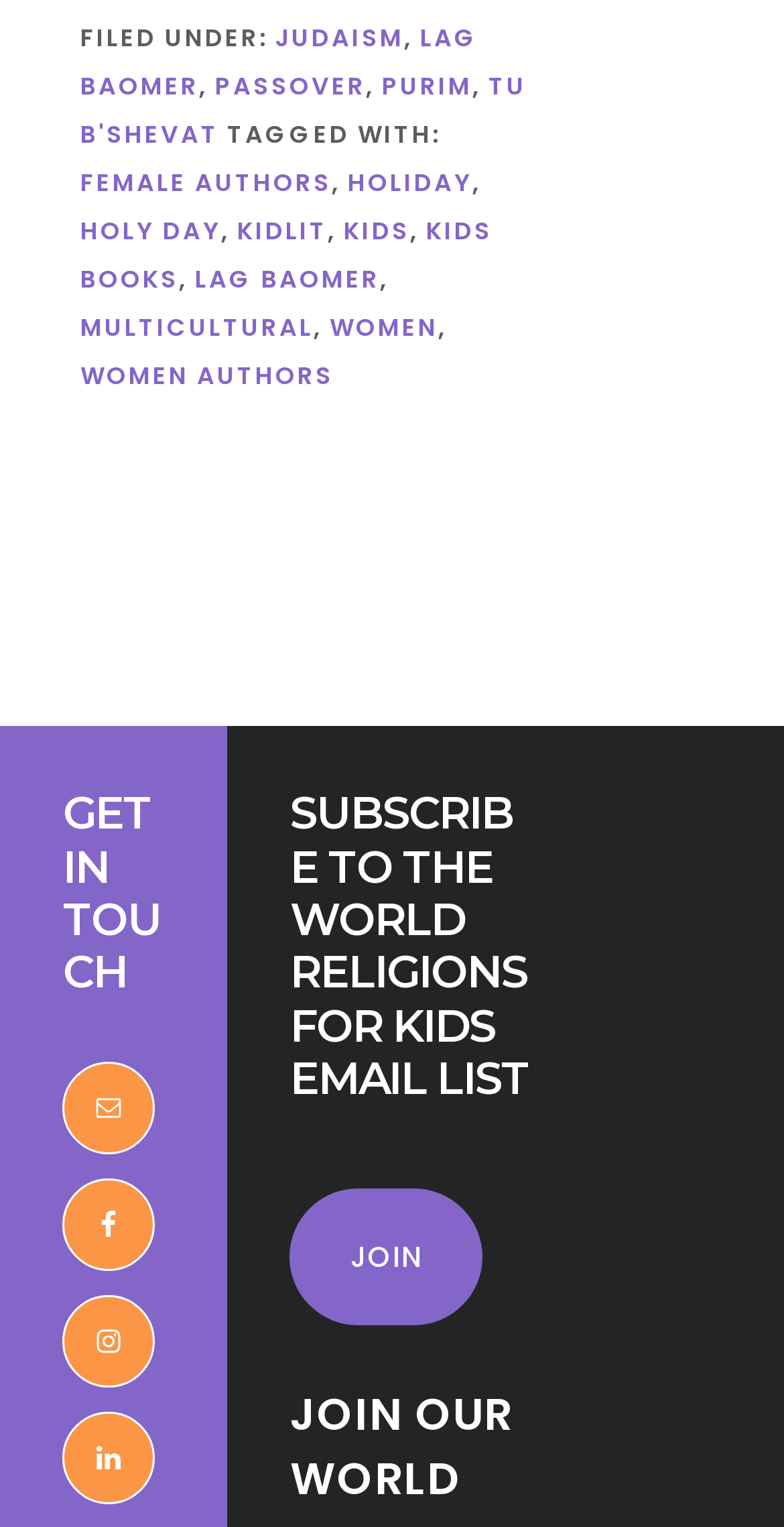Extract the bounding box coordinates for the described element: "Lag BaOmer". The coordinates should be represented as four float numbers between 0 and 1: [left, top, right, bottom].

[0.103, 0.013, 0.61, 0.067]